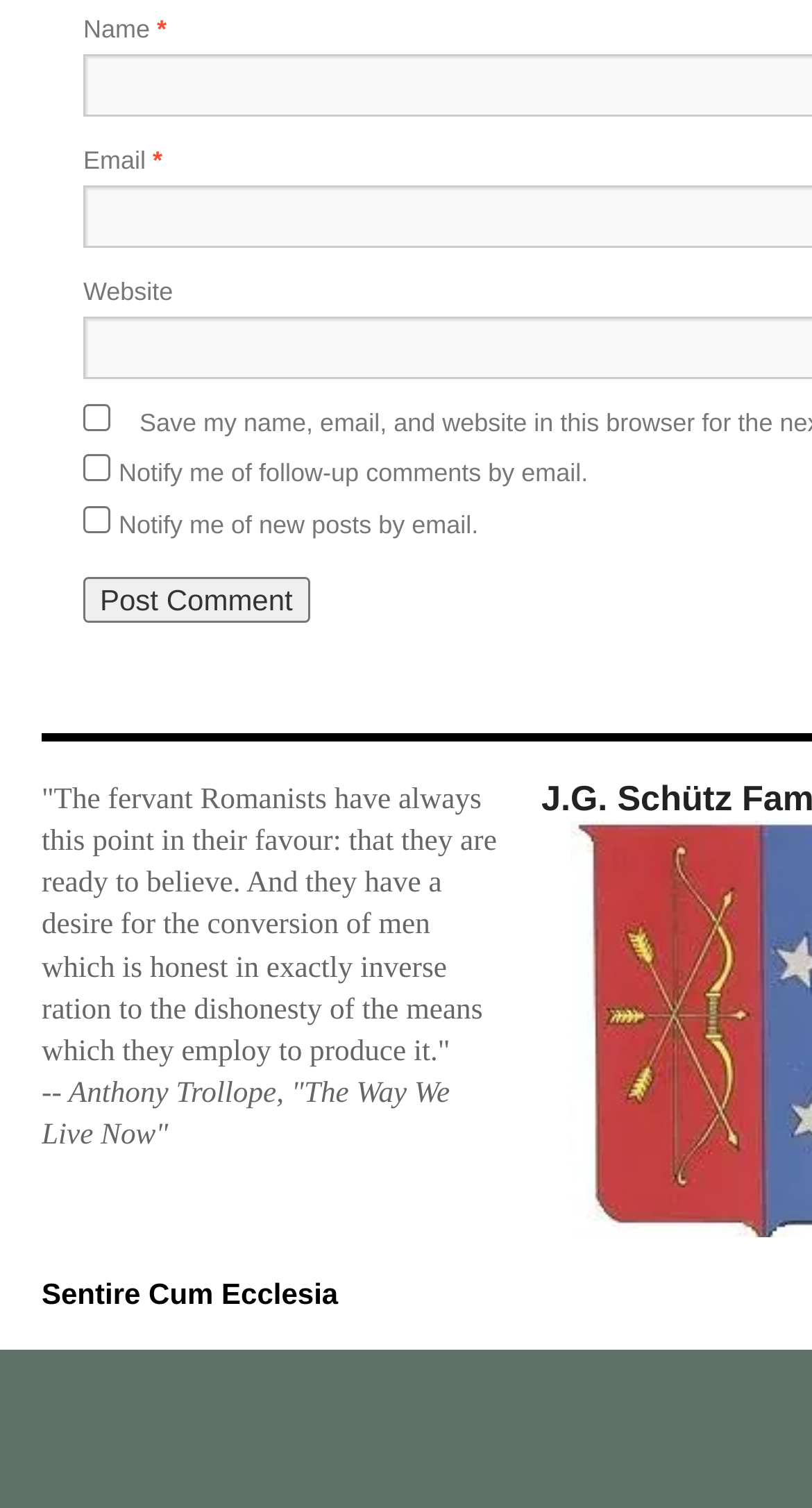Give a concise answer of one word or phrase to the question: 
What is the author of the quote?

Anthony Trollope